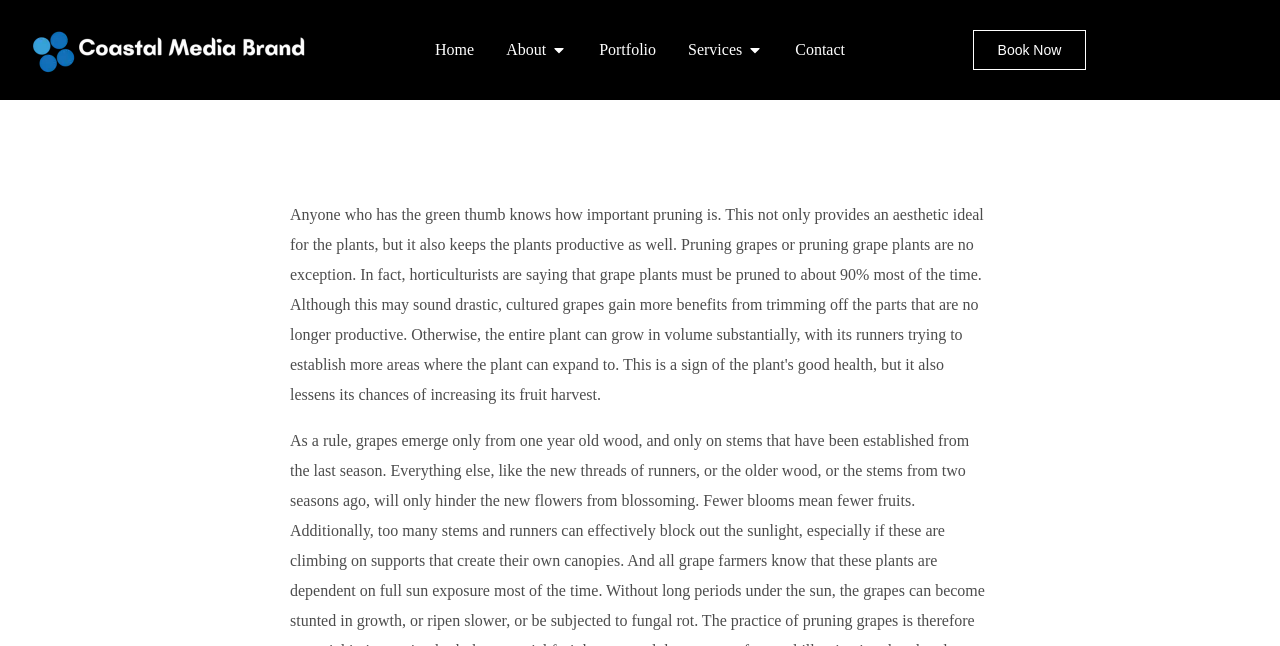Determine the bounding box coordinates for the area that needs to be clicked to fulfill this task: "Click the company logo". The coordinates must be given as four float numbers between 0 and 1, i.e., [left, top, right, bottom].

[0.014, 0.031, 0.248, 0.124]